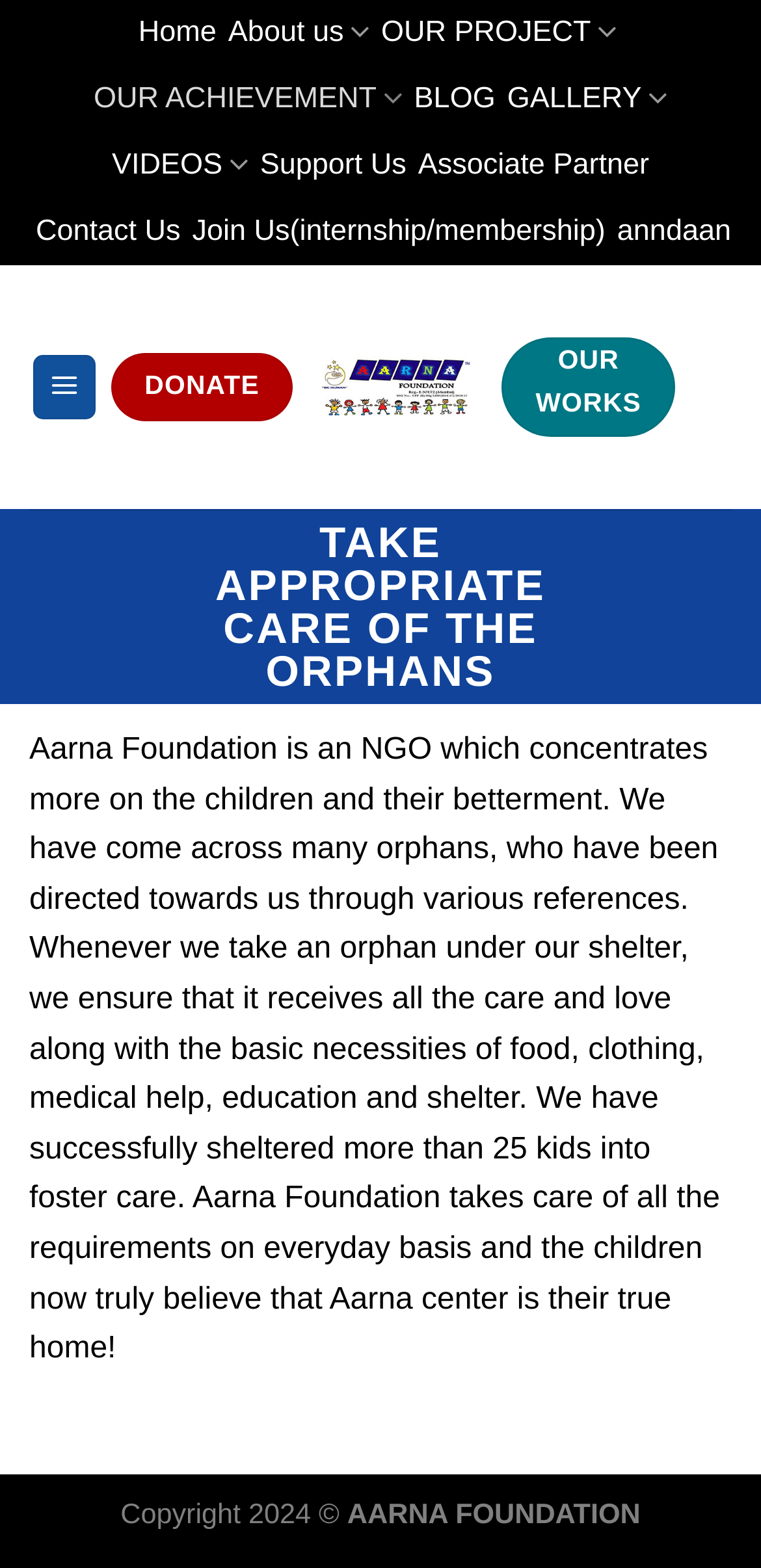Determine the bounding box coordinates for the clickable element to execute this instruction: "Donate". Provide the coordinates as four float numbers between 0 and 1, i.e., [left, top, right, bottom].

[0.146, 0.225, 0.385, 0.268]